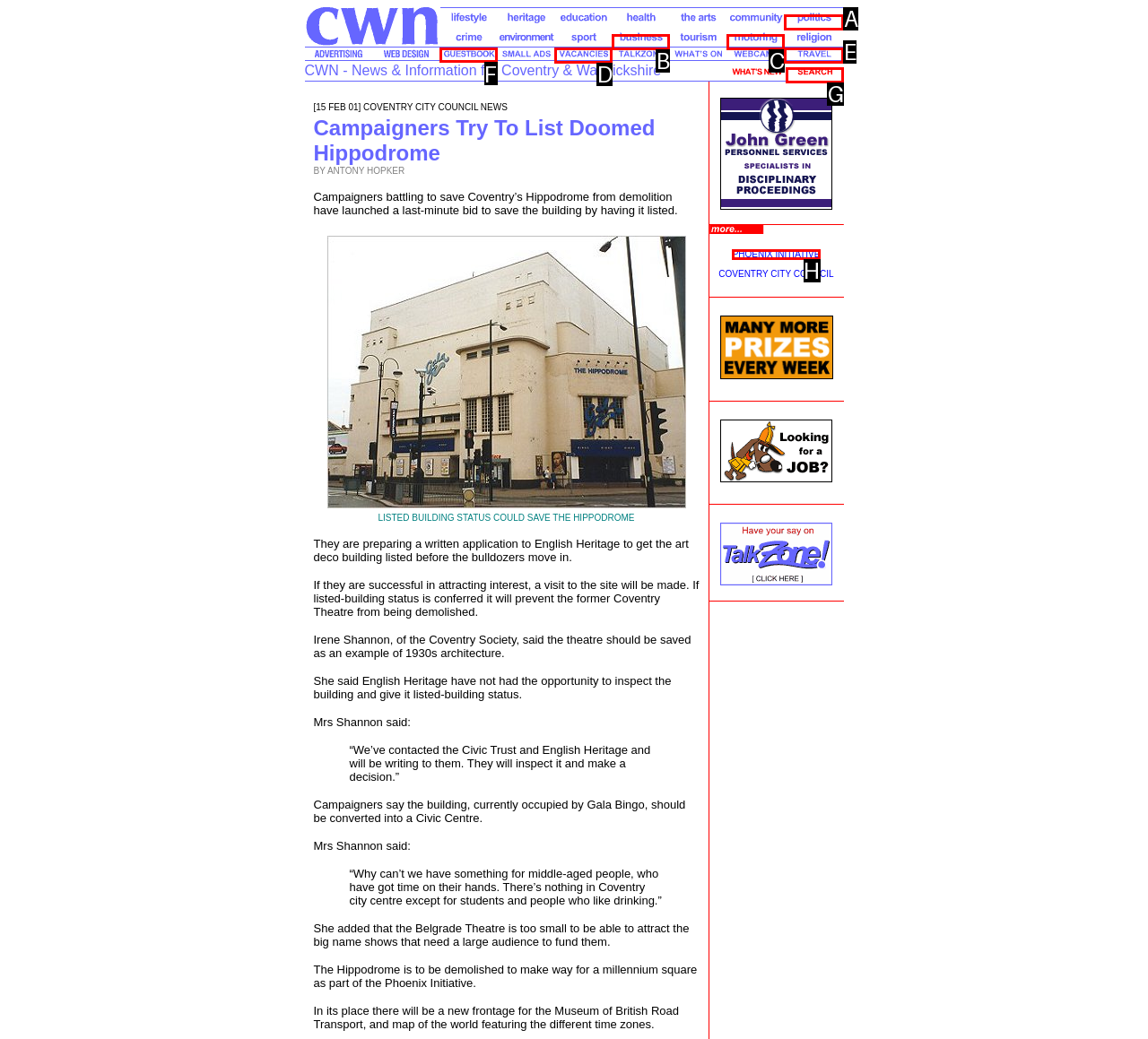Identify the correct HTML element to click for the task: Check Guestbook. Provide the letter of your choice.

F